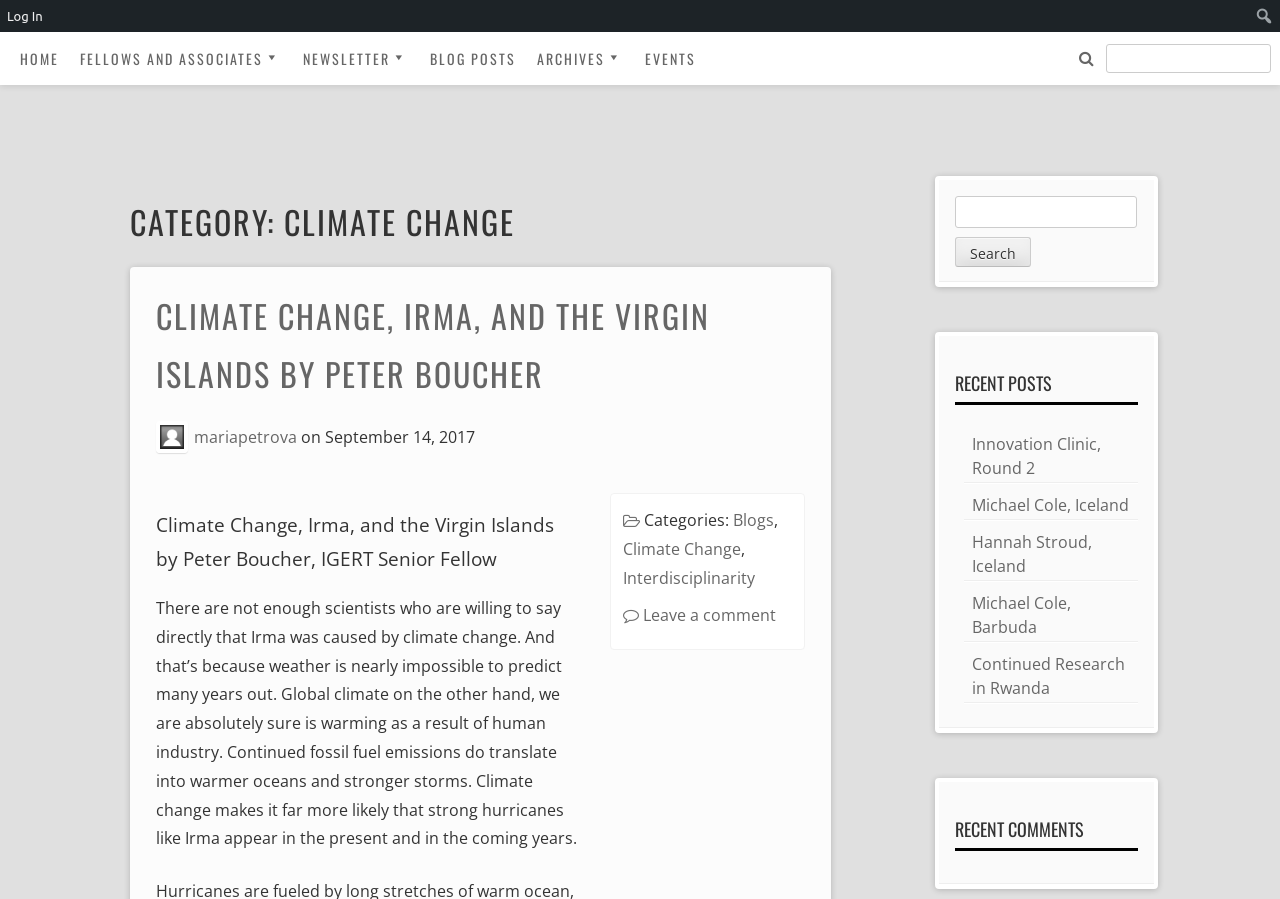Respond with a single word or phrase:
What is the date of the blog post?

September 14, 2017